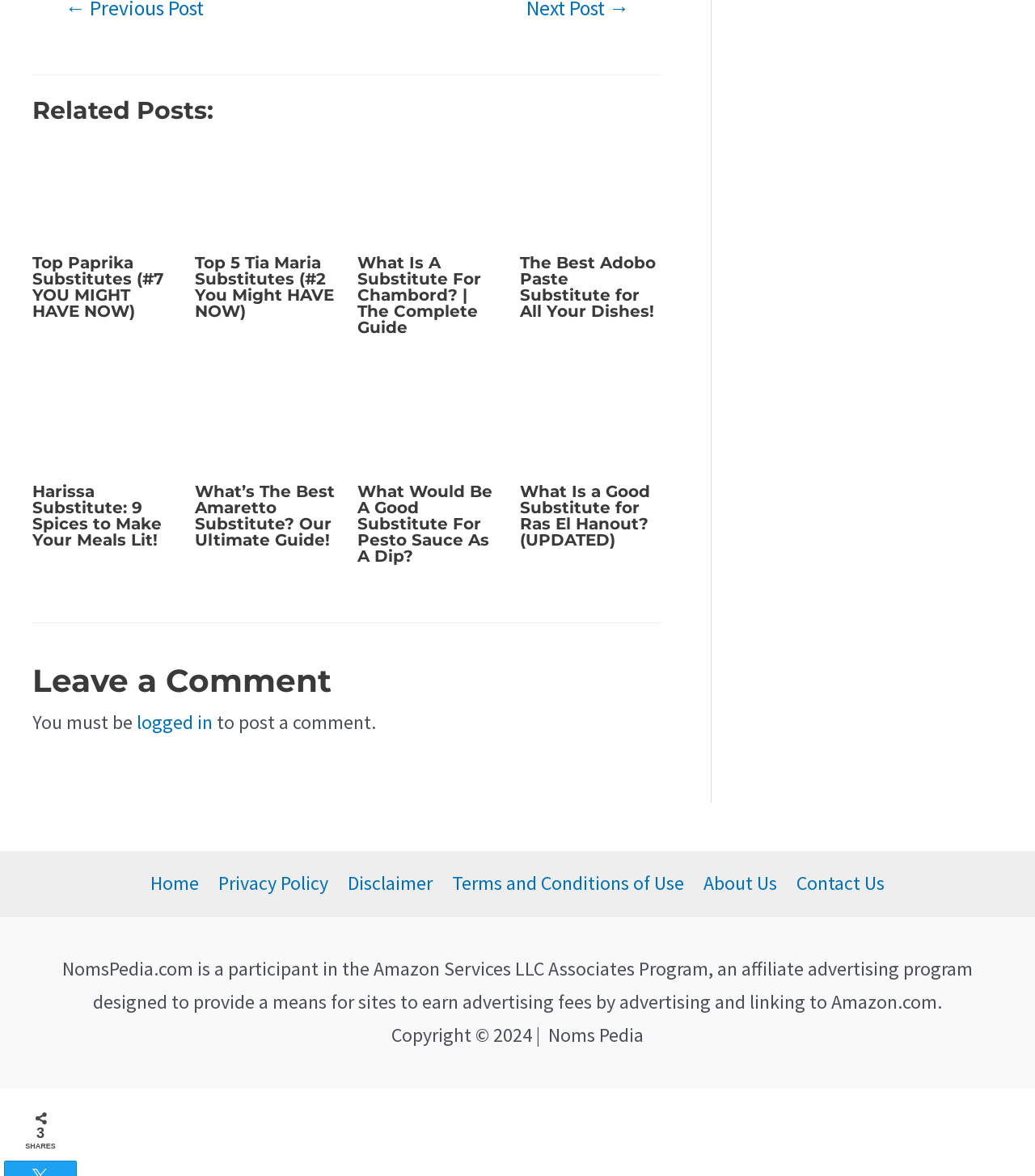By analyzing the image, answer the following question with a detailed response: What is the purpose of this webpage?

Based on the webpage structure and content, it appears to be a webpage that provides information on substitutes for various ingredients or products. The webpage is divided into sections, each containing a heading, an image, and a link to a related article. The headings and links suggest that the webpage is intended to help users find substitutes for different items.